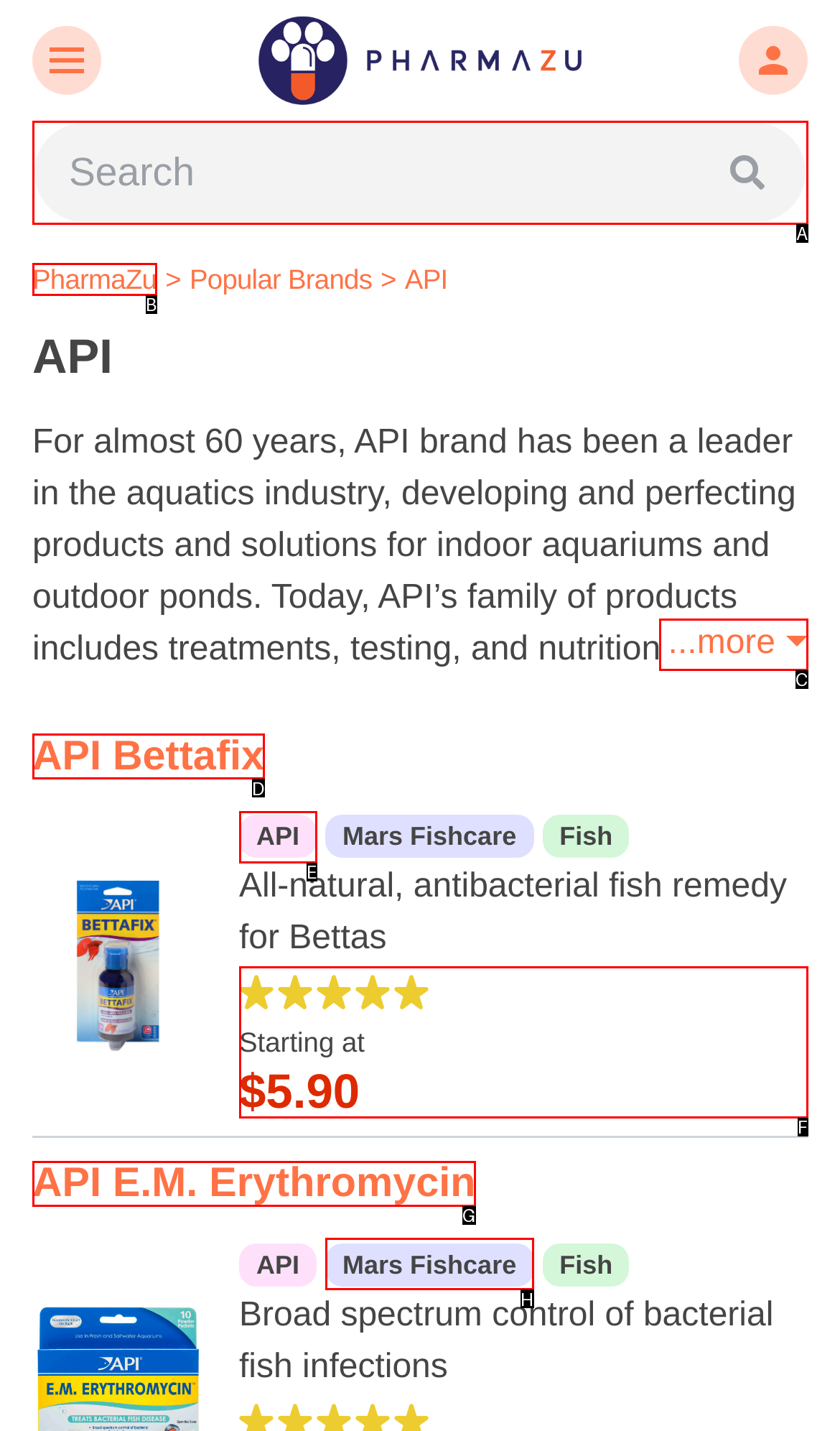Given the description: API E.M. Erythromycin, select the HTML element that matches it best. Reply with the letter of the chosen option directly.

G